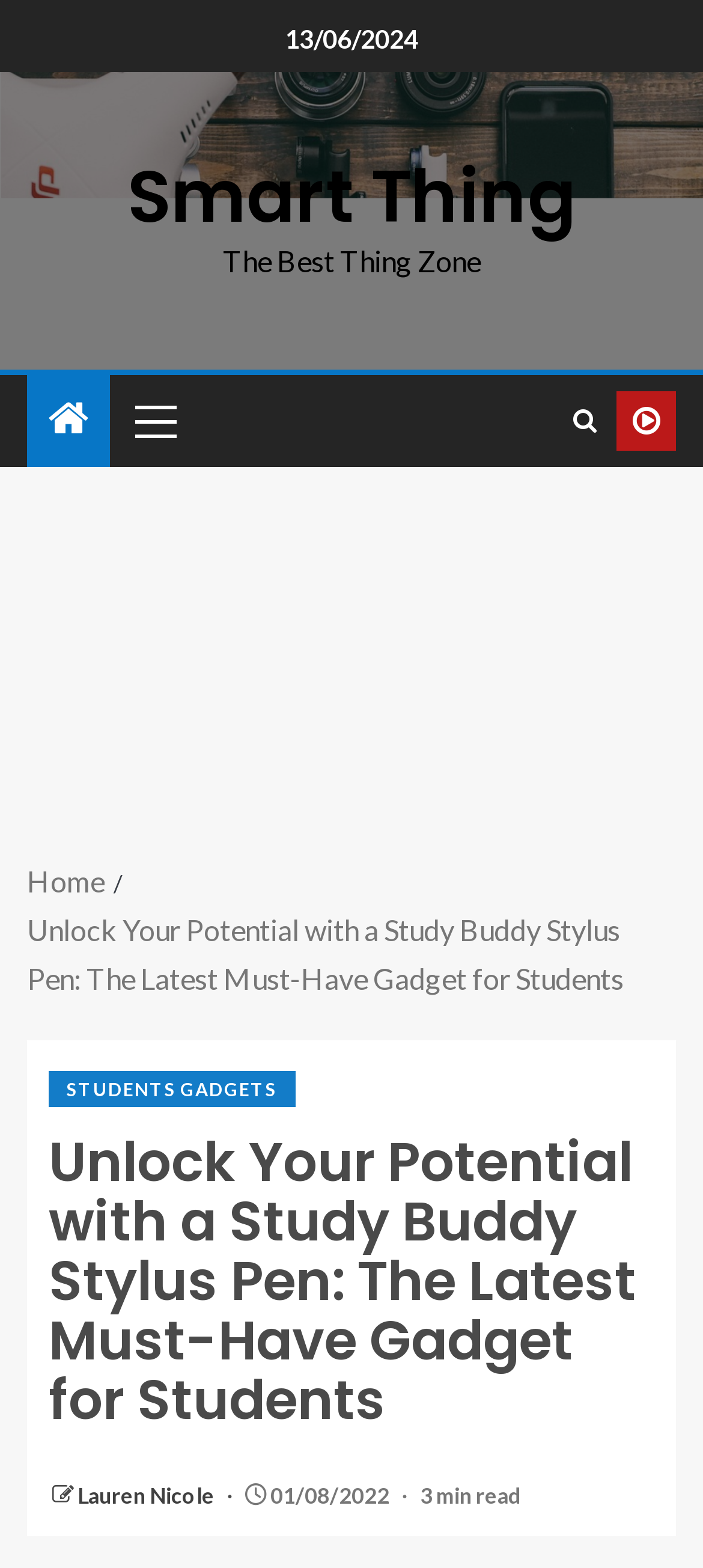How long does it take to read the article?
Carefully analyze the image and provide a thorough answer to the question.

The reading time of the article can be found at the bottom of the article section, where it says '3 min read' in a static text element.